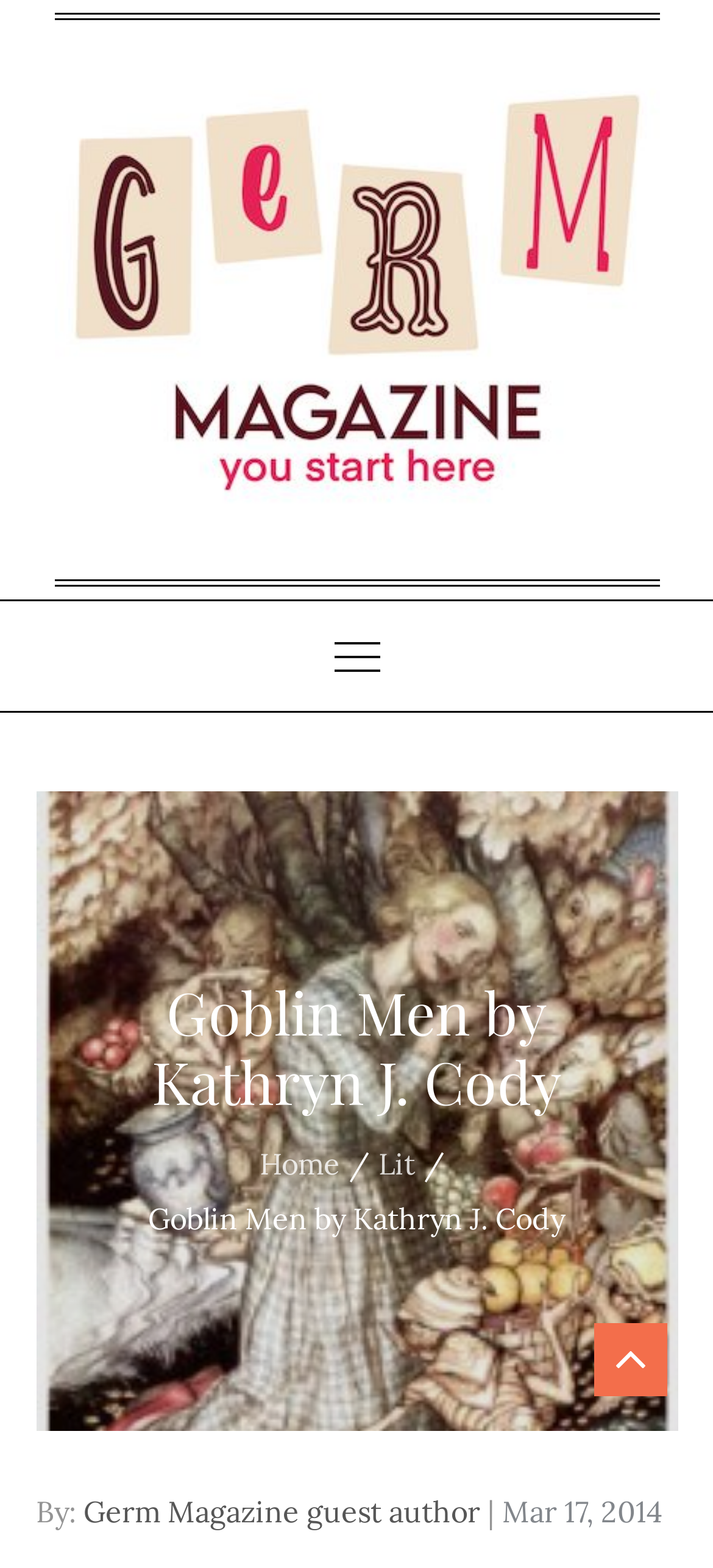Bounding box coordinates are specified in the format (top-left x, top-left y, bottom-right x, bottom-right y). All values are floating point numbers bounded between 0 and 1. Please provide the bounding box coordinate of the region this sentence describes: Mar 17, 2014Nov 4, 2014

[0.704, 0.952, 0.929, 0.975]